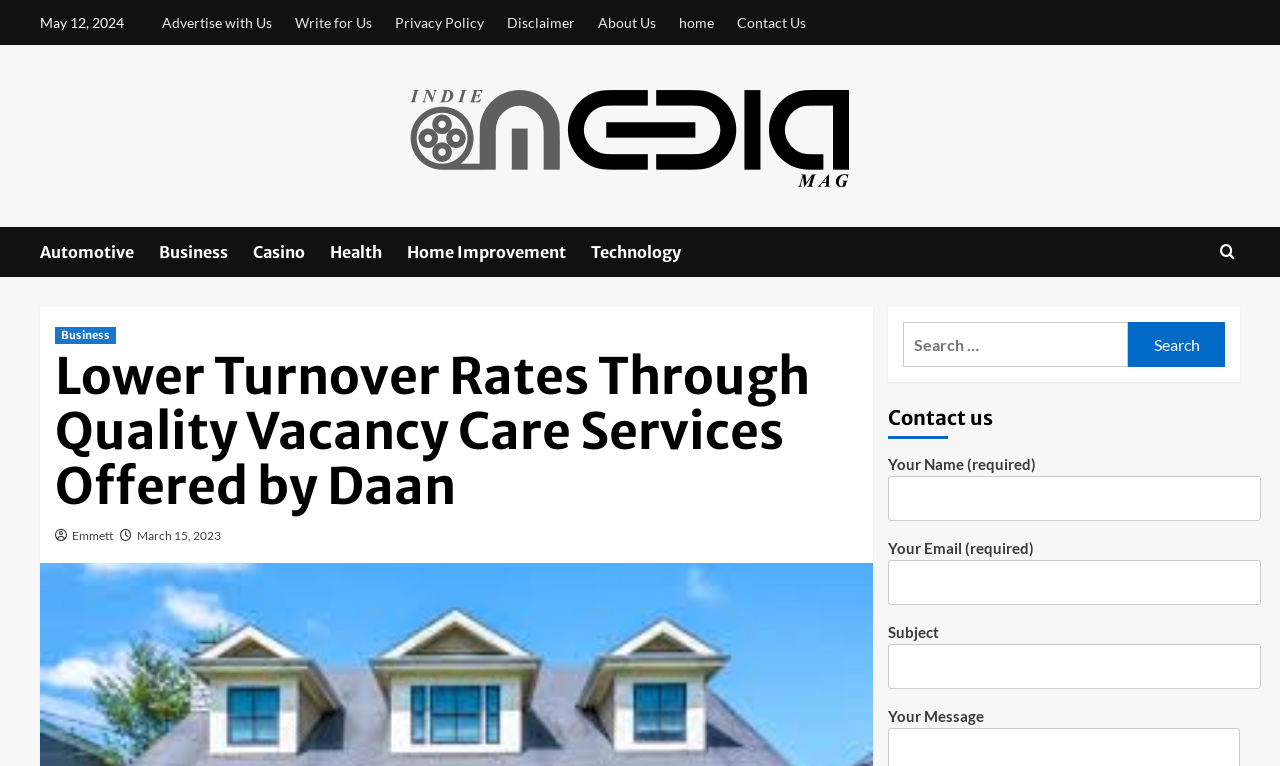Can you find the bounding box coordinates for the element that needs to be clicked to execute this instruction: "Click on About Us"? The coordinates should be given as four float numbers between 0 and 1, i.e., [left, top, right, bottom].

[0.459, 0.0, 0.52, 0.059]